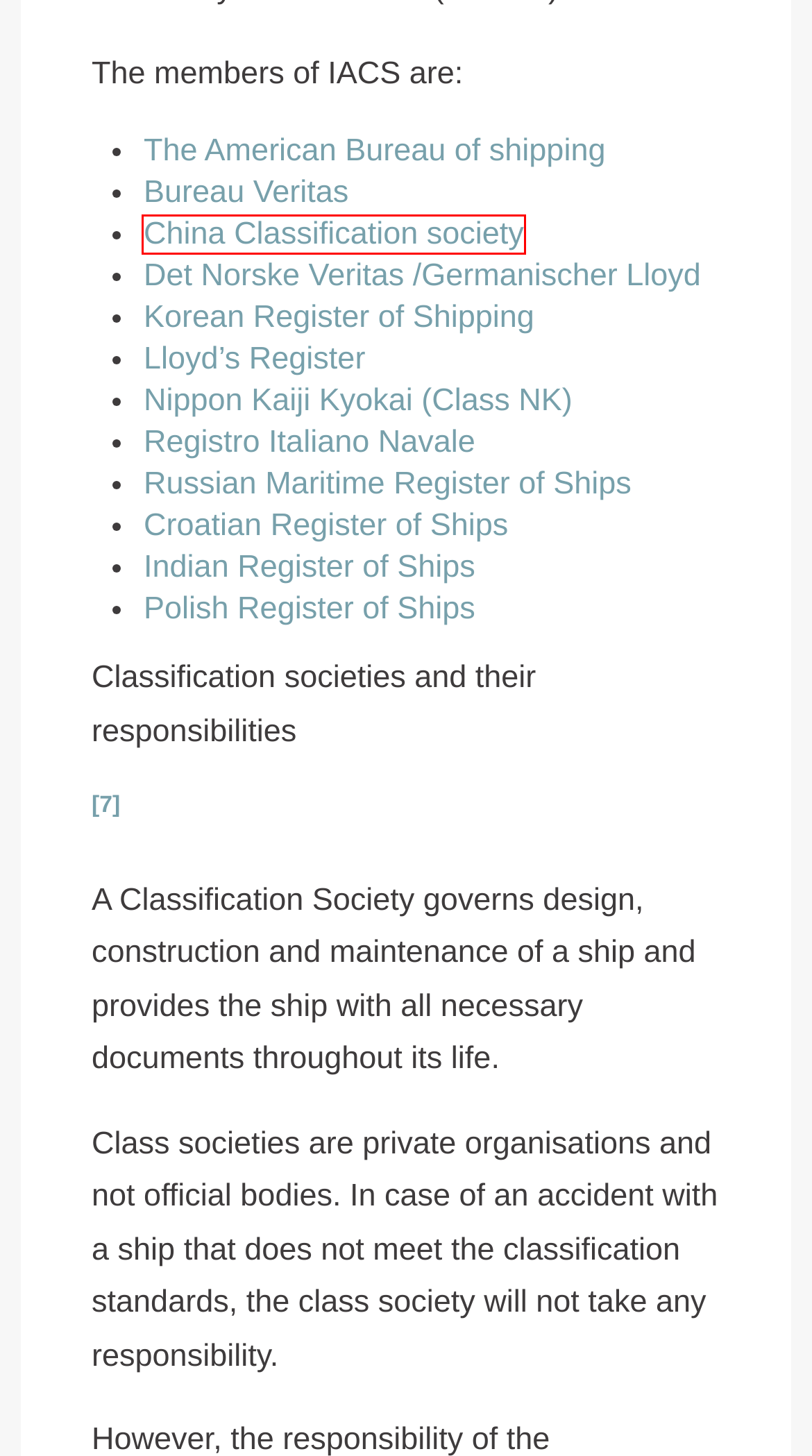Consider the screenshot of a webpage with a red bounding box and select the webpage description that best describes the new page that appears after clicking the element inside the red box. Here are the candidates:
A. Home Page
B. Polski Rejestr Statków - PRS
C. Russian Maritime Register of Shipping
D. Home | Bureau Veritas
E. DNV.com - When trust matters - DNV
F. Trusted advice in the maritime industry. | LR
G. China Classification Society
H. ClassNK

G